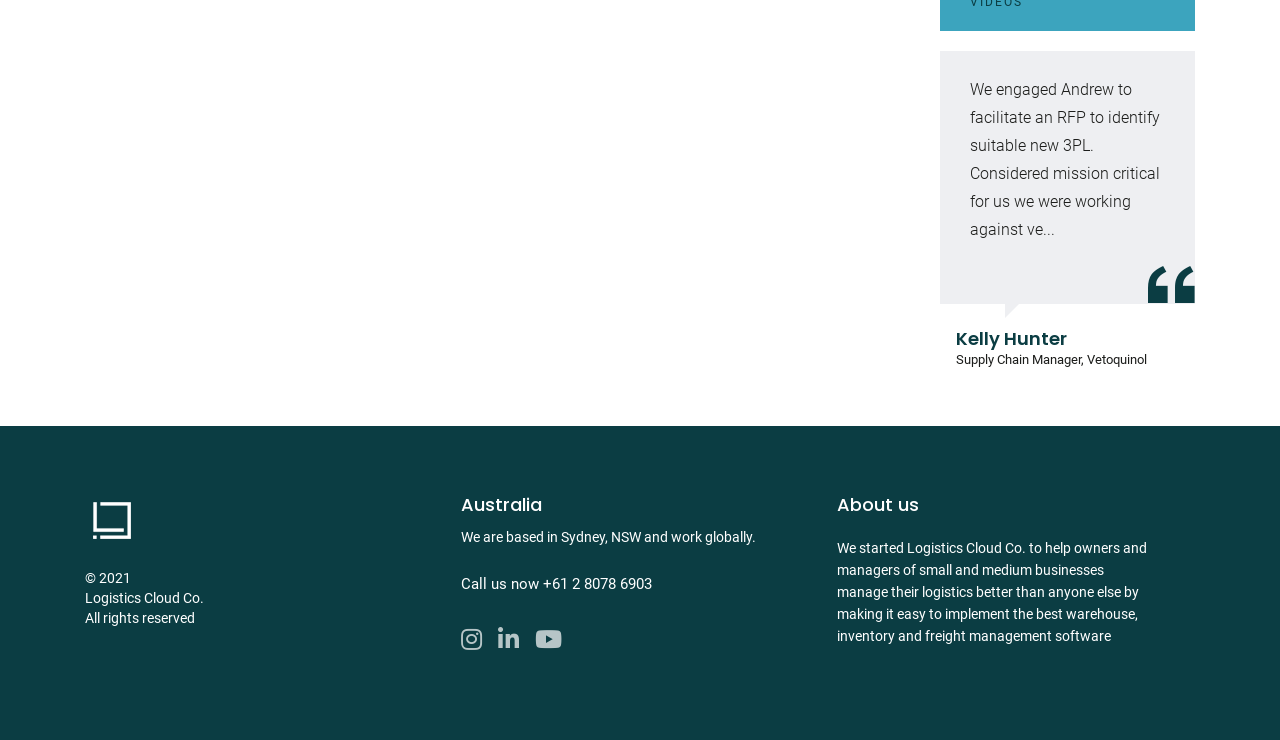Please determine the bounding box coordinates, formatted as (top-left x, top-left y, bottom-right x, bottom-right y), with all values as floating point numbers between 0 and 1. Identify the bounding box of the region described as: parent_node: © 2021 title=""

[0.066, 0.703, 0.109, 0.728]